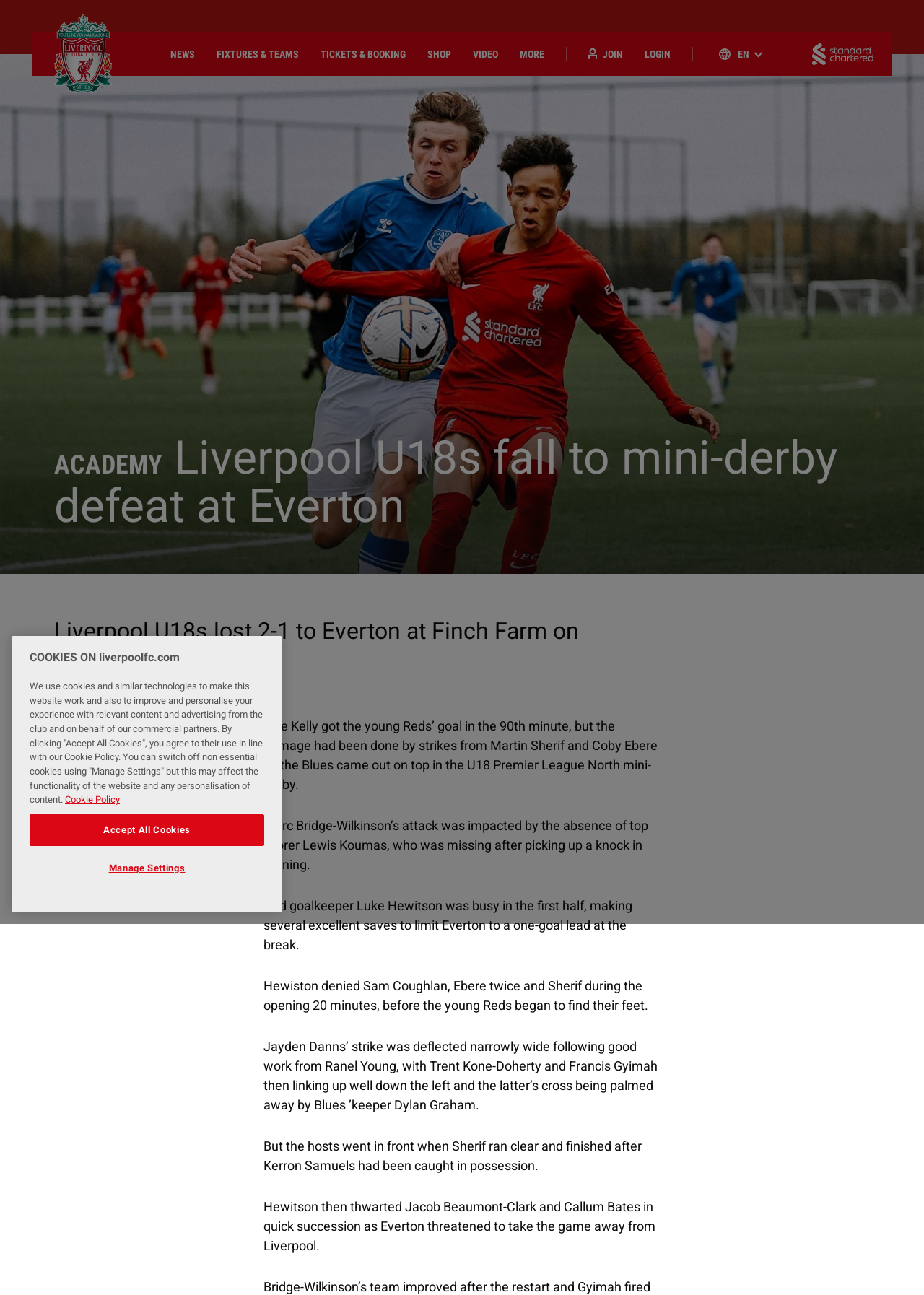Generate a detailed explanation of the webpage's features and information.

The webpage is about an article from Liverpool FC, specifically about the Liverpool U18s team losing to Everton in a mini-derby match. At the top of the page, there is a navigation bar with several links, including "Liverpool FC Home", "NEWS", "FIXTURES & TEAMS", "TICKETS & BOOKING", "SHOP", and "VIDEO". There is also an image of the Liverpool FC logo and a button to switch the language to English.

Below the navigation bar, there is a large image that takes up the full width of the page, likely a photo related to the article. Above the image, there is a heading that reads "ACADEMY Liverpool U18s fall to mini-derby defeat at Everton". Next to the heading, there is a published date and time, as well as a "SHARE" button with links to share the article on various social media platforms.

The main content of the article is divided into several paragraphs, describing the match between Liverpool U18s and Everton. The text explains that Liverpool lost 2-1, with Kyle Kelly scoring the only goal for the Reds in the 90th minute. The article also mentions the absence of top scorer Lewis Koumas and the performance of goalkeeper Luke Hewitson.

At the bottom of the page, there is a cookie policy notification that explains how the website uses cookies and allows users to manage their settings.